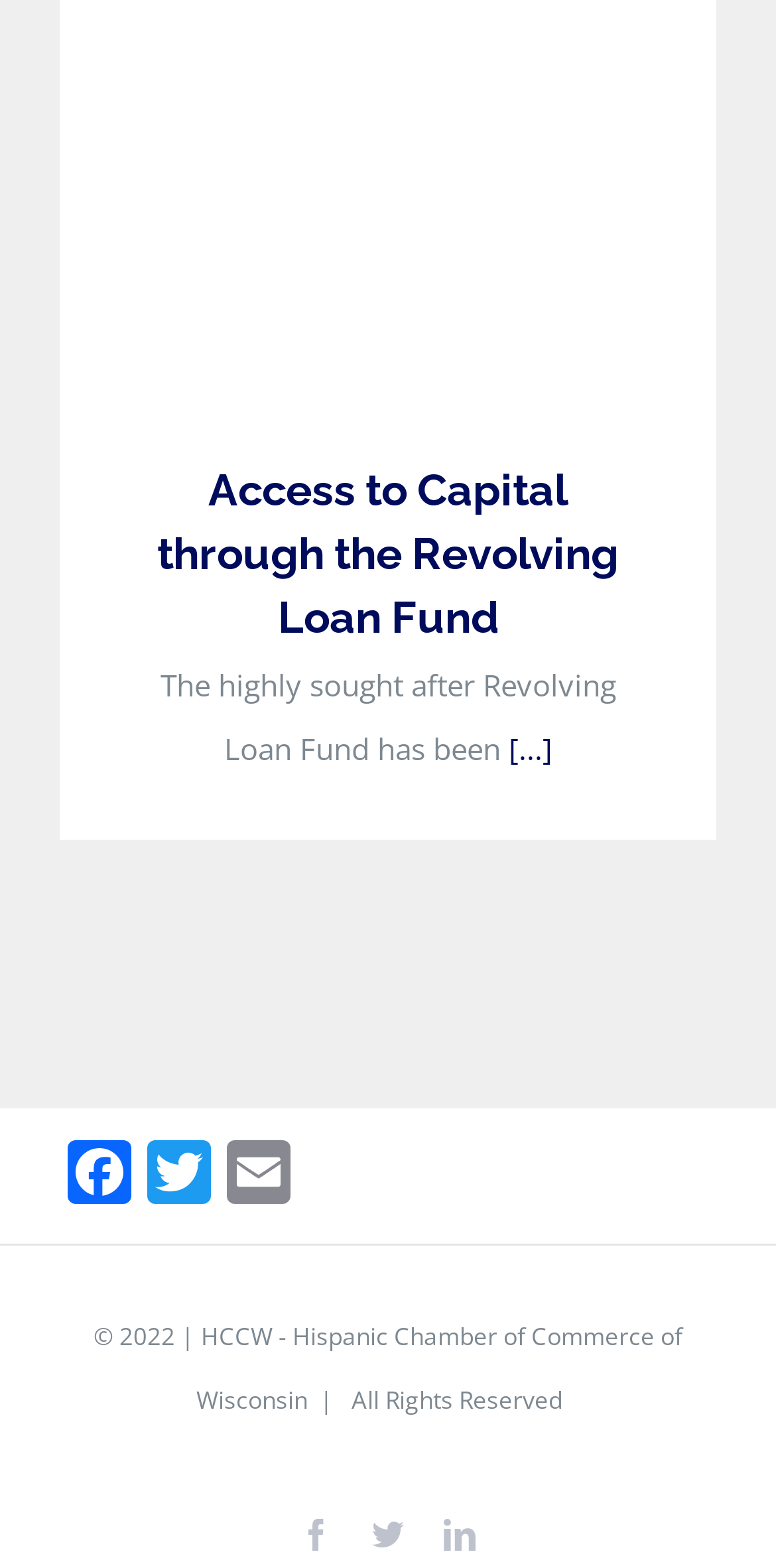Please give the bounding box coordinates of the area that should be clicked to fulfill the following instruction: "Visit Facebook page". The coordinates should be in the format of four float numbers from 0 to 1, i.e., [left, top, right, bottom].

[0.077, 0.727, 0.179, 0.773]